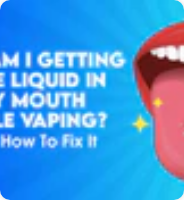Please provide a detailed answer to the question below based on the screenshot: 
What is the shape of the graphic?

The caption describes the graphic as an 'open mouth, illustrating a tongue and teeth', which implies that the shape of the graphic is a mouth.